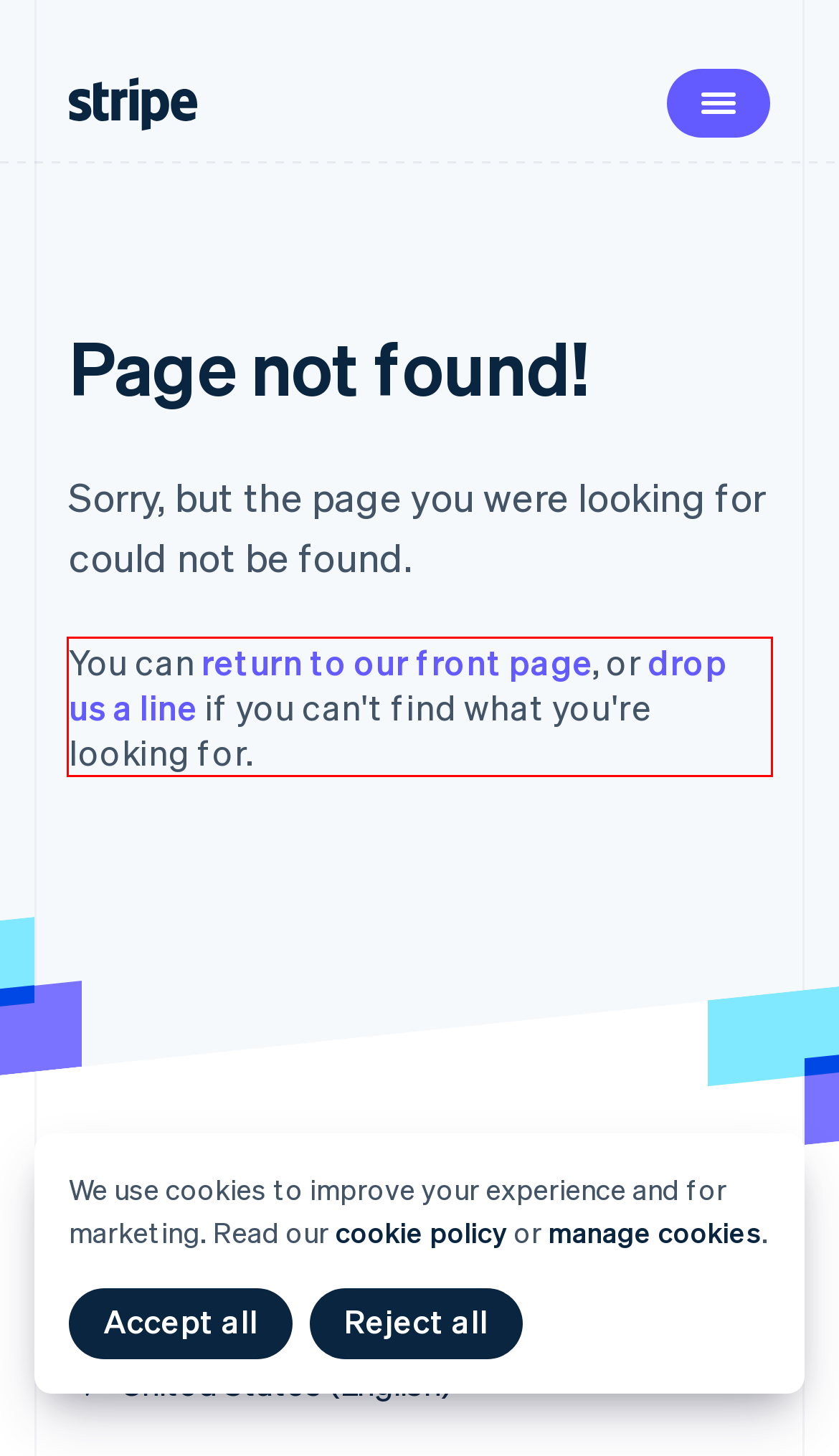You are given a webpage screenshot with a red bounding box around a UI element. Extract and generate the text inside this red bounding box.

You can return to our front page, or drop us a line if you can't find what you're looking for.